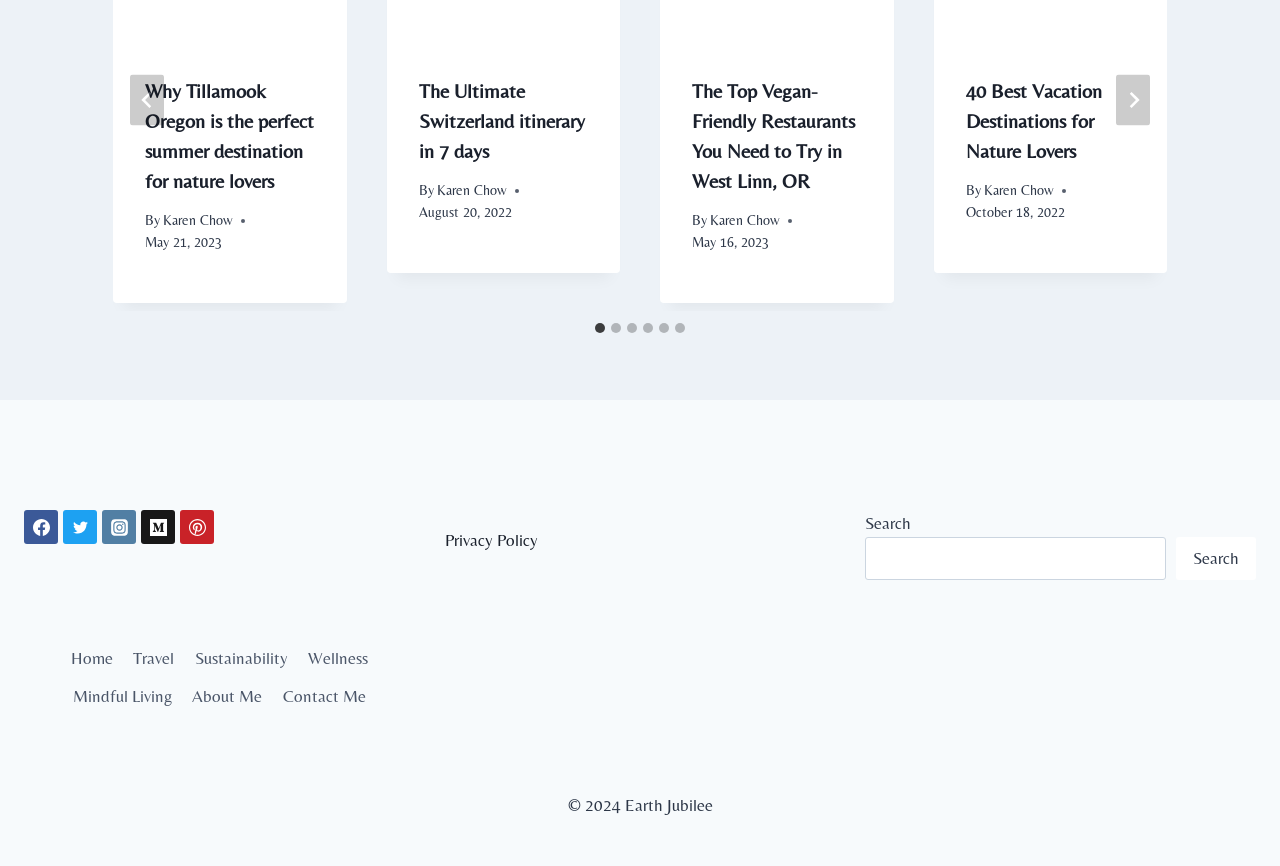Determine the bounding box coordinates of the clickable element to achieve the following action: 'Go to last slide'. Provide the coordinates as four float values between 0 and 1, formatted as [left, top, right, bottom].

[0.102, 0.086, 0.128, 0.145]